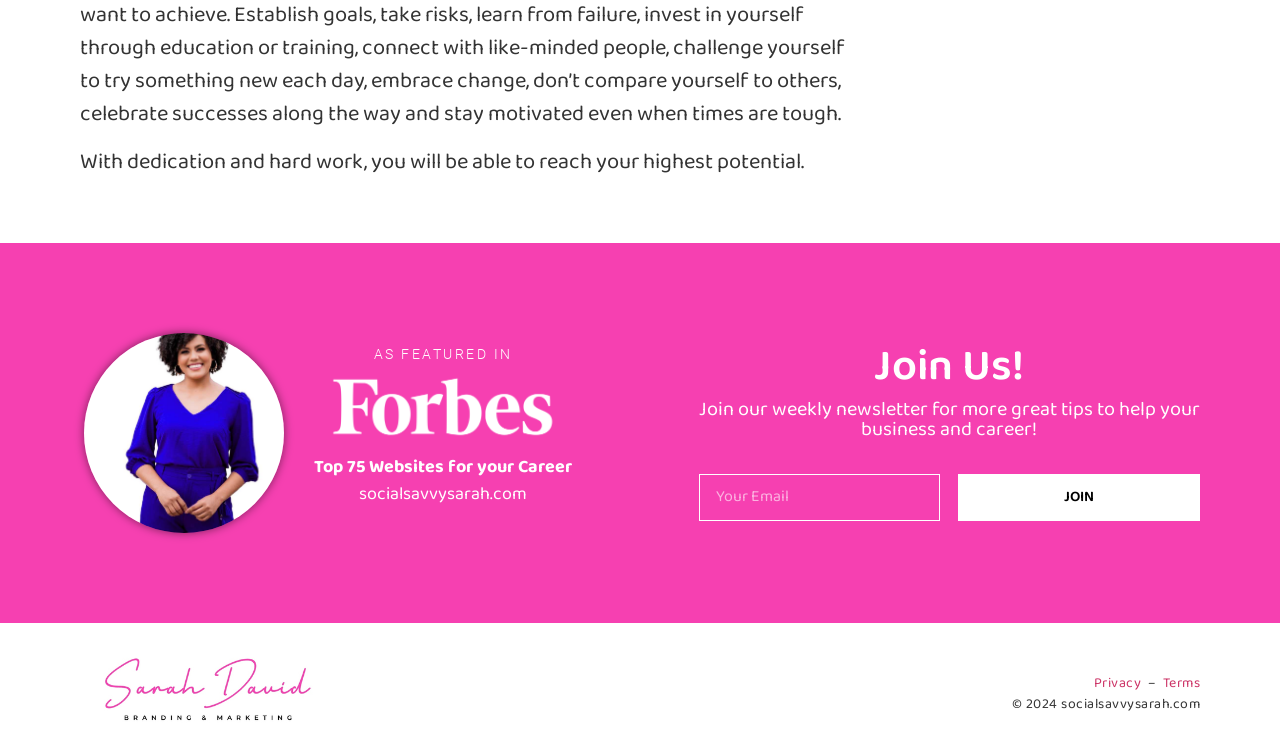What is the topic of the 'Top 75 Websites' mentioned on the webpage?
Please use the visual content to give a single word or phrase answer.

Career